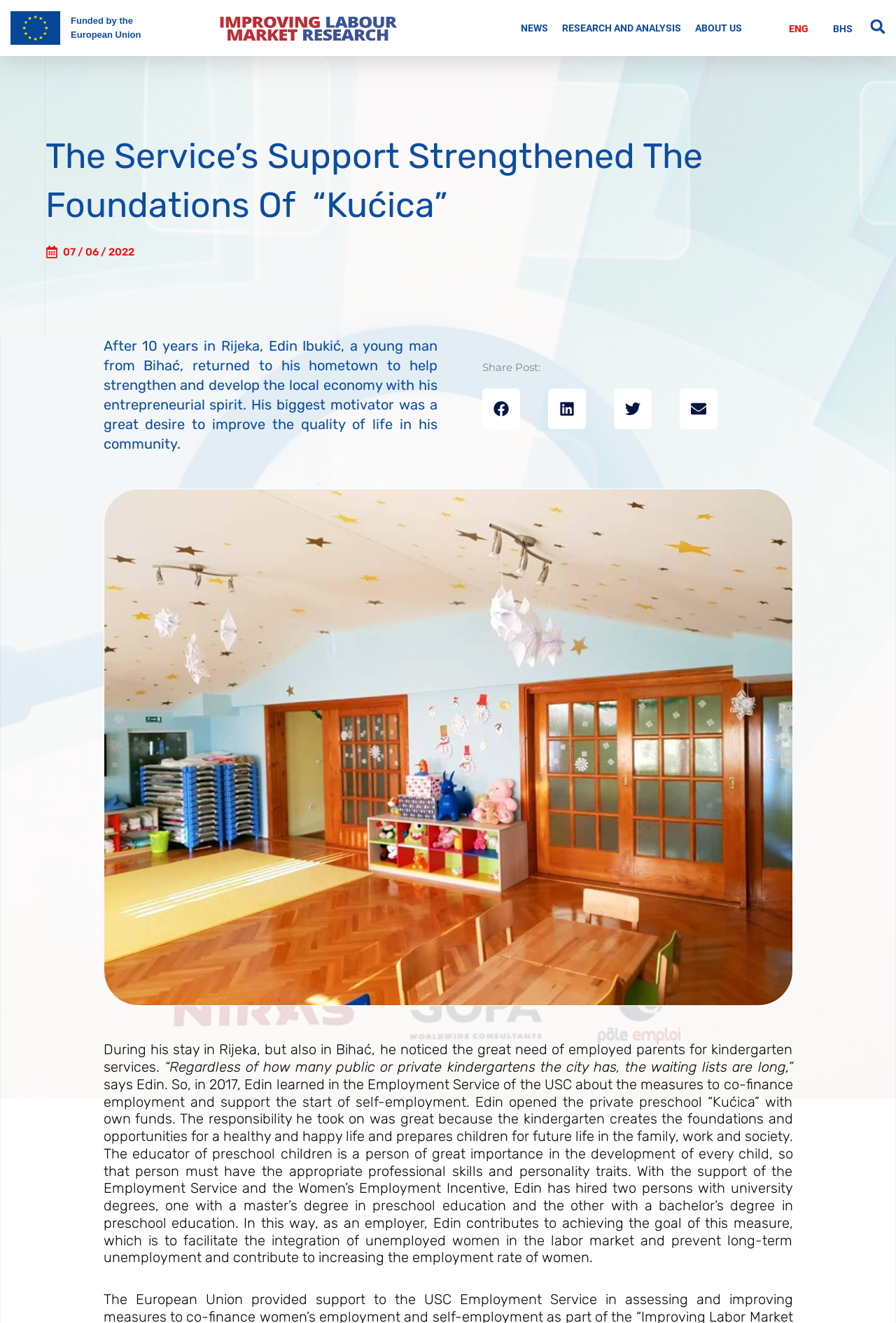Identify the bounding box coordinates of the clickable section necessary to follow the following instruction: "Share on facebook". The coordinates should be presented as four float numbers from 0 to 1, i.e., [left, top, right, bottom].

[0.538, 0.294, 0.581, 0.324]